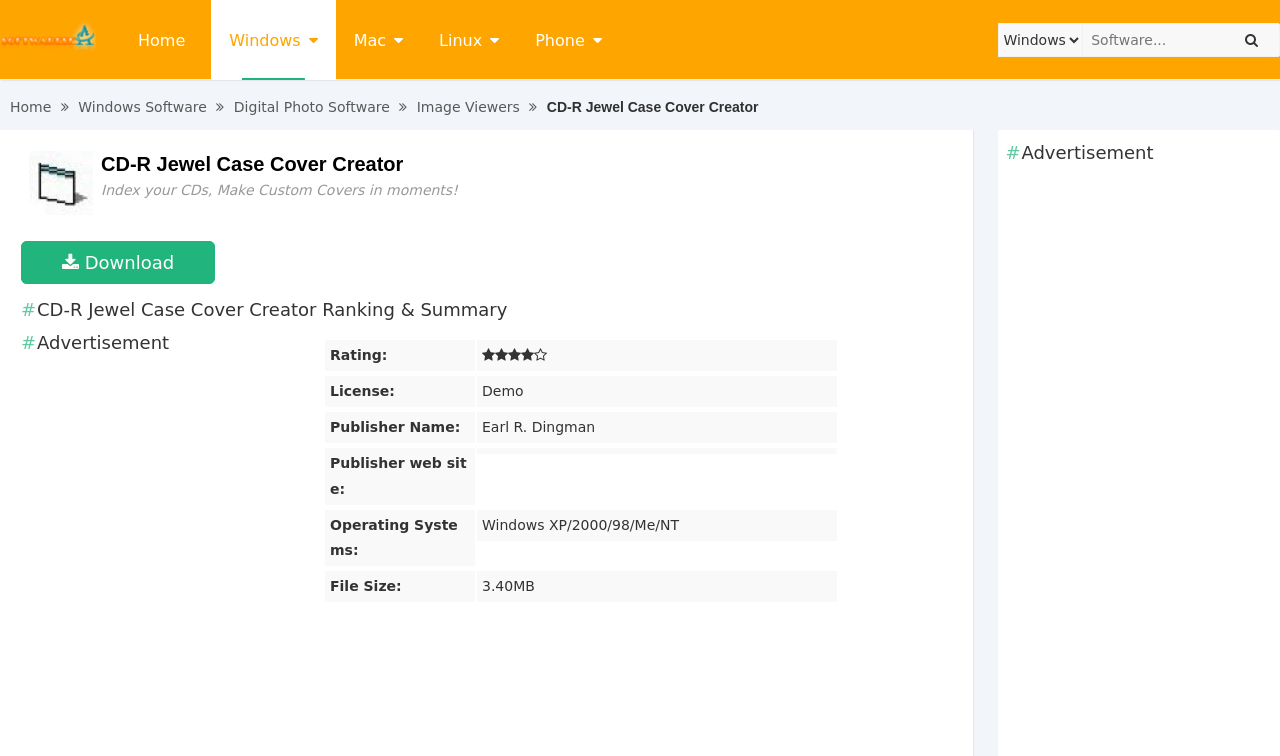Please locate the UI element described by "Digital Photo Software" and provide its bounding box coordinates.

[0.183, 0.131, 0.305, 0.152]